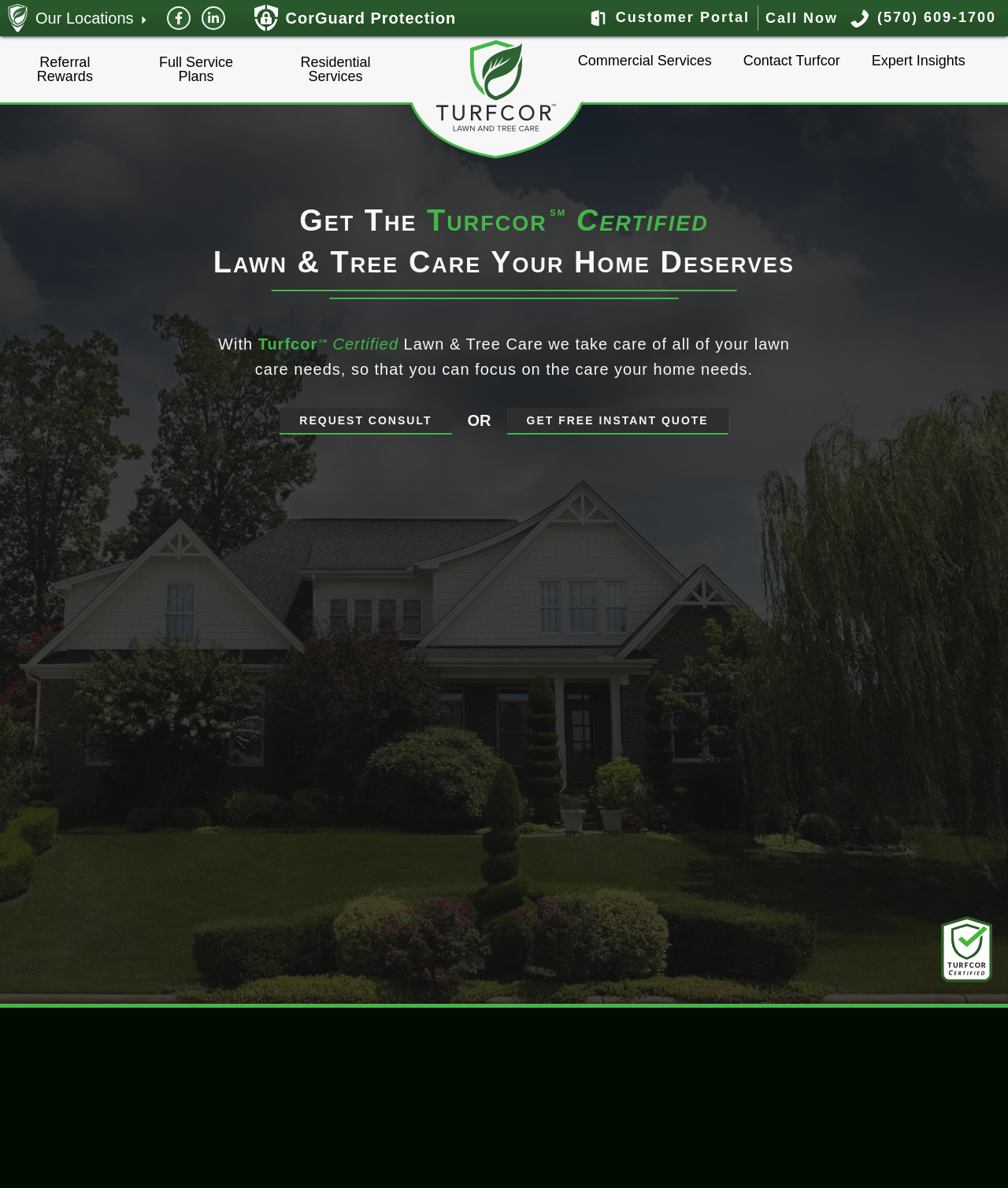What is the location of the 'Like Us on Facebook' link?
From the image, respond with a single word or phrase.

Top-right corner